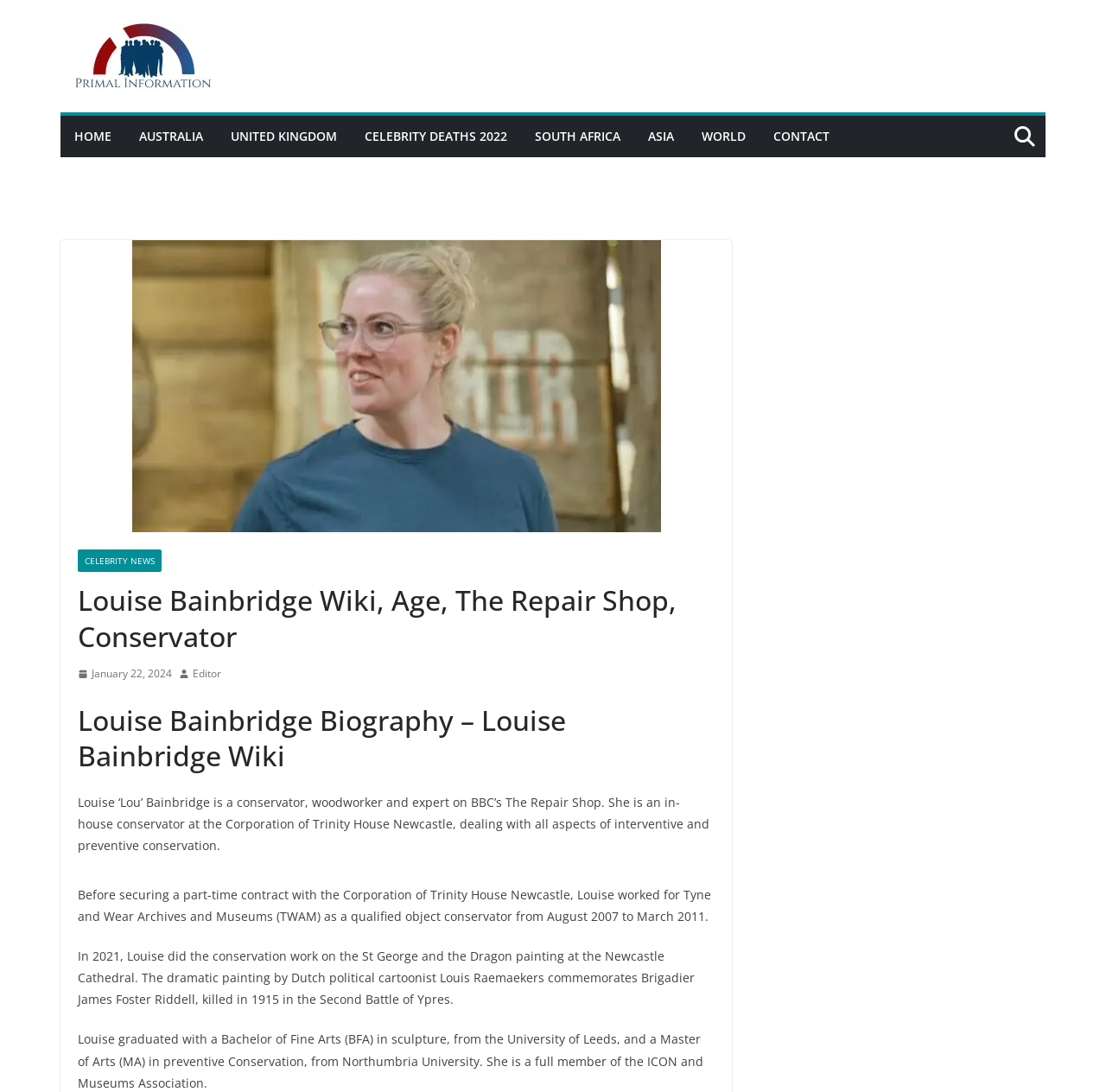Please identify the bounding box coordinates of the element's region that needs to be clicked to fulfill the following instruction: "Read more about Louise Bainbridge's biography". The bounding box coordinates should consist of four float numbers between 0 and 1, i.e., [left, top, right, bottom].

[0.07, 0.643, 0.646, 0.709]